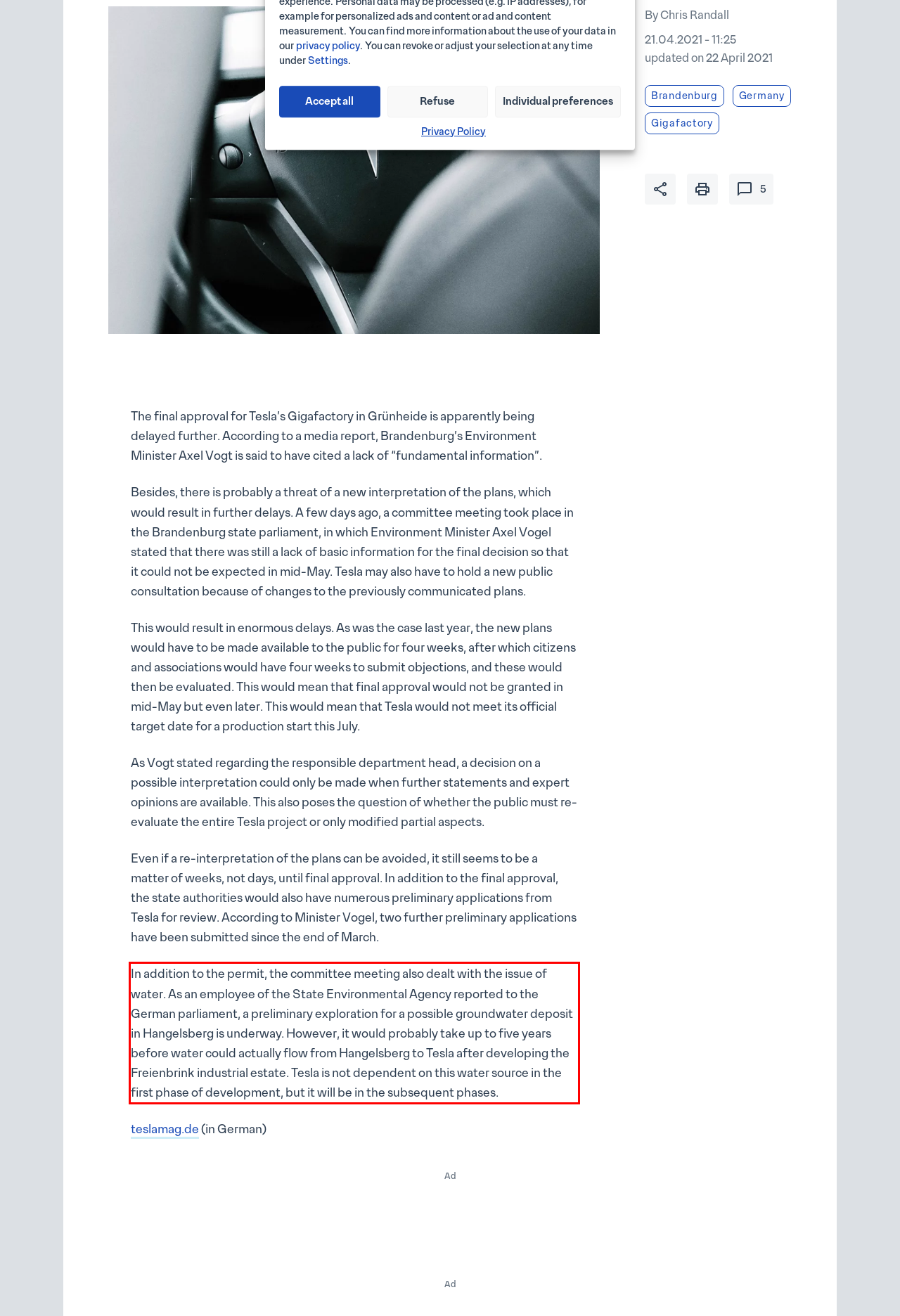You are provided with a screenshot of a webpage that includes a UI element enclosed in a red rectangle. Extract the text content inside this red rectangle.

In addition to the permit, the committee meeting also dealt with the issue of water. As an employee of the State Environmental Agency reported to the German parliament, a preliminary exploration for a possible groundwater deposit in Hangelsberg is underway. However, it would probably take up to five years before water could actually flow from Hangelsberg to Tesla after developing the Freienbrink industrial estate. Tesla is not dependent on this water source in the first phase of development, but it will be in the subsequent phases.